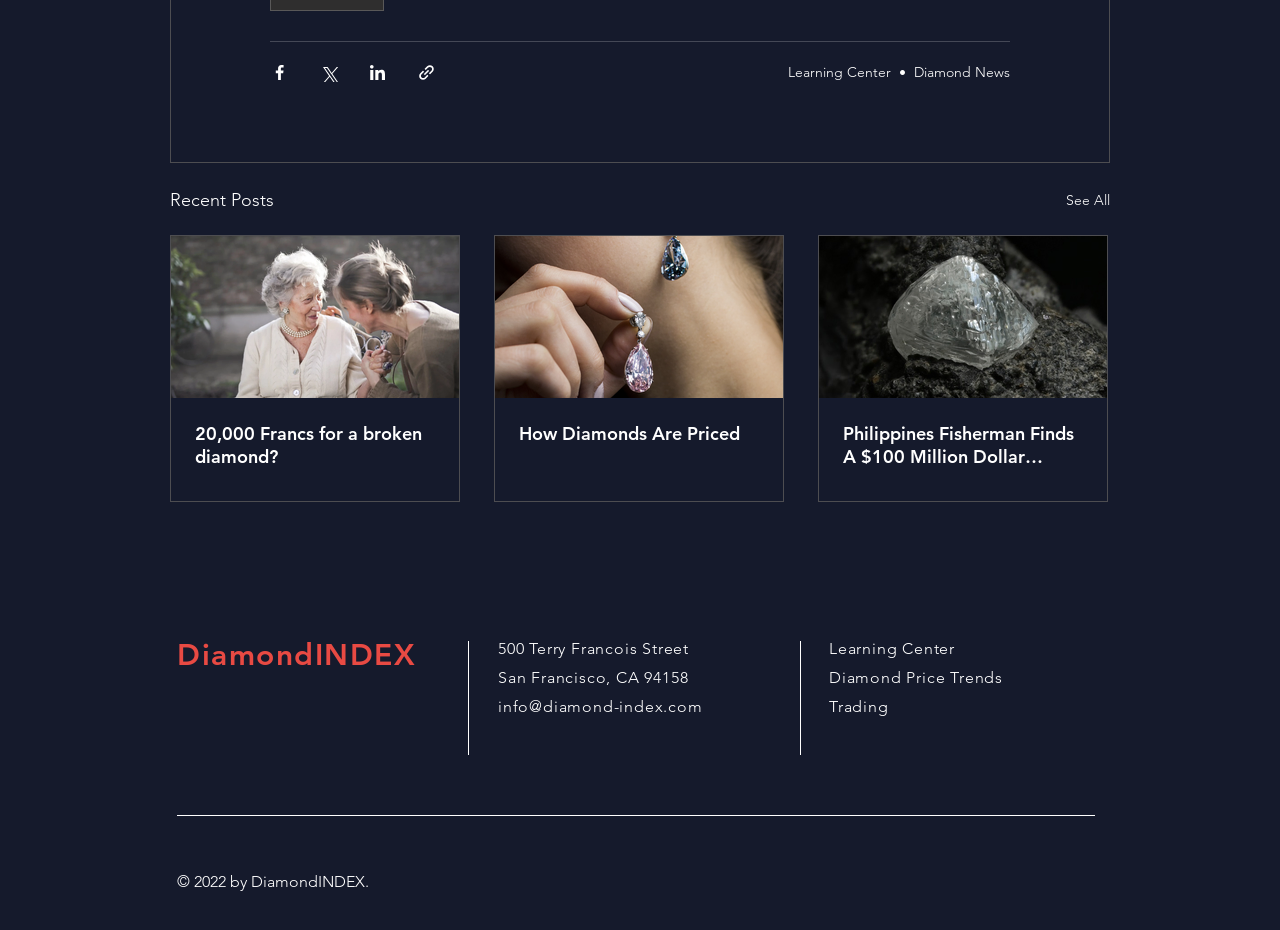What is the title of the first article?
Answer with a single word or short phrase according to what you see in the image.

20,000 Francs for a broken diamond?